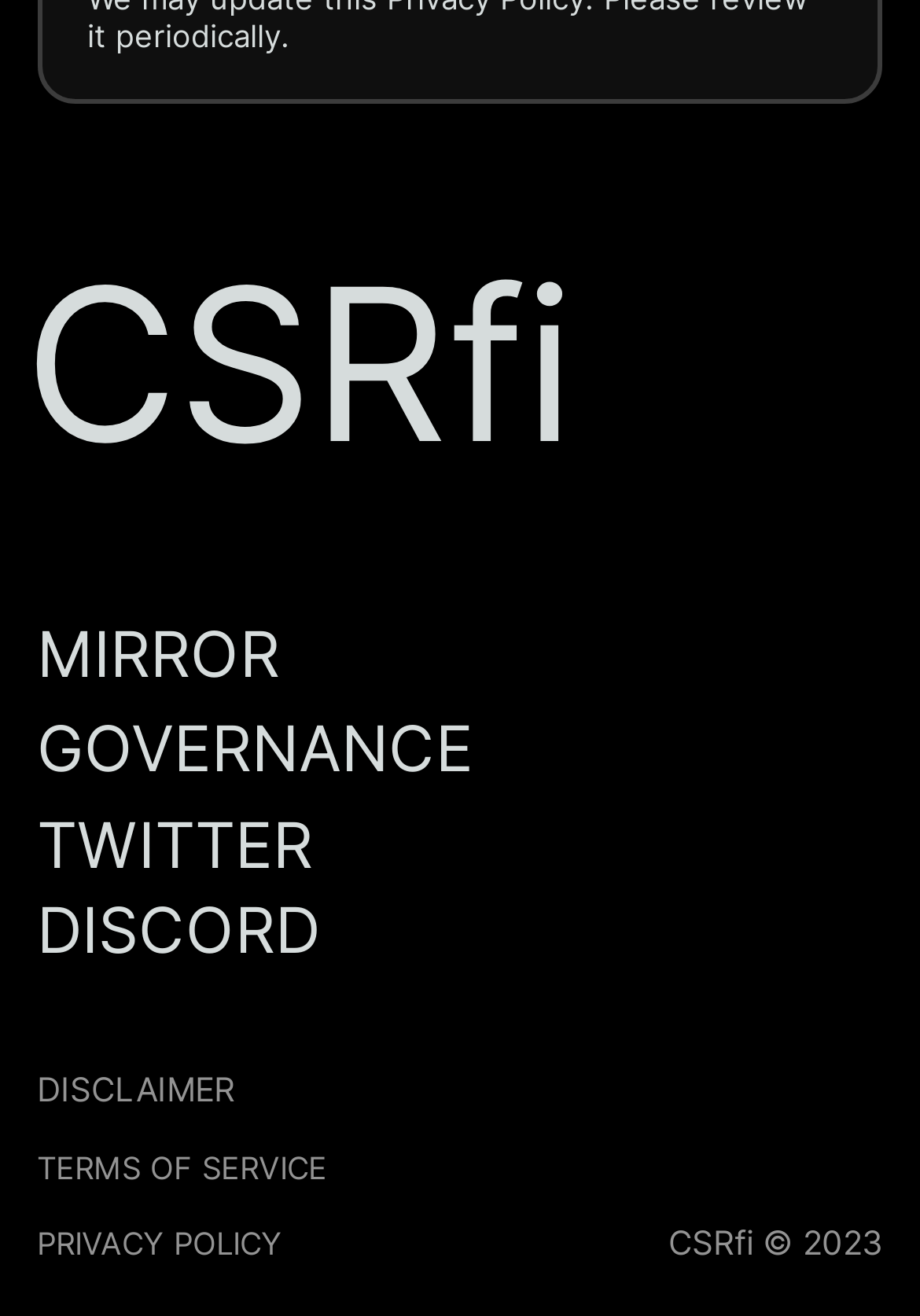Locate the bounding box coordinates of the element to click to perform the following action: 'visit GOVERNANCE'. The coordinates should be given as four float values between 0 and 1, in the form of [left, top, right, bottom].

[0.04, 0.54, 0.514, 0.598]